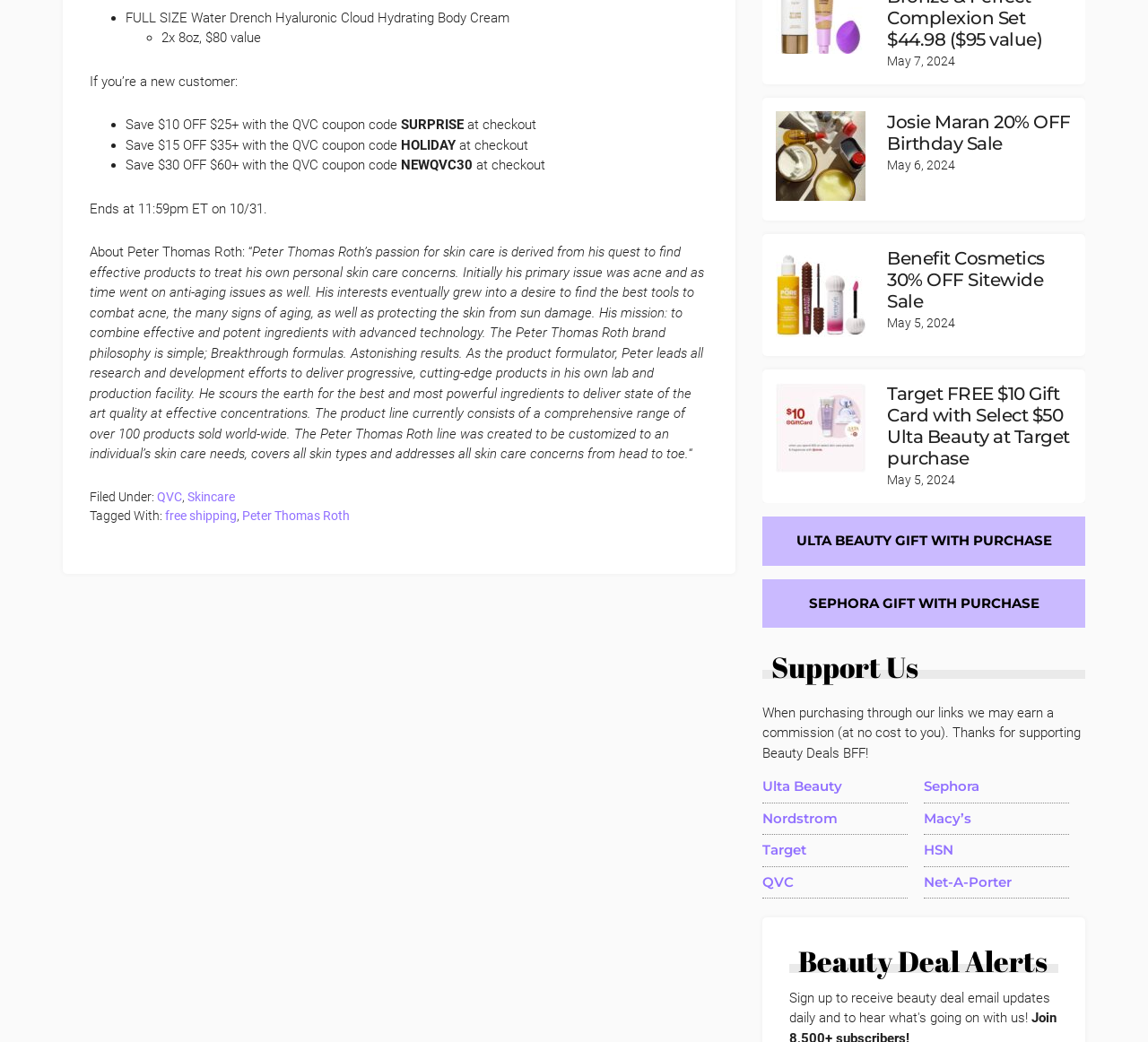Identify the bounding box coordinates for the element you need to click to achieve the following task: "Click on the 'QVC' link". Provide the bounding box coordinates as four float numbers between 0 and 1, in the form [left, top, right, bottom].

[0.137, 0.47, 0.159, 0.483]